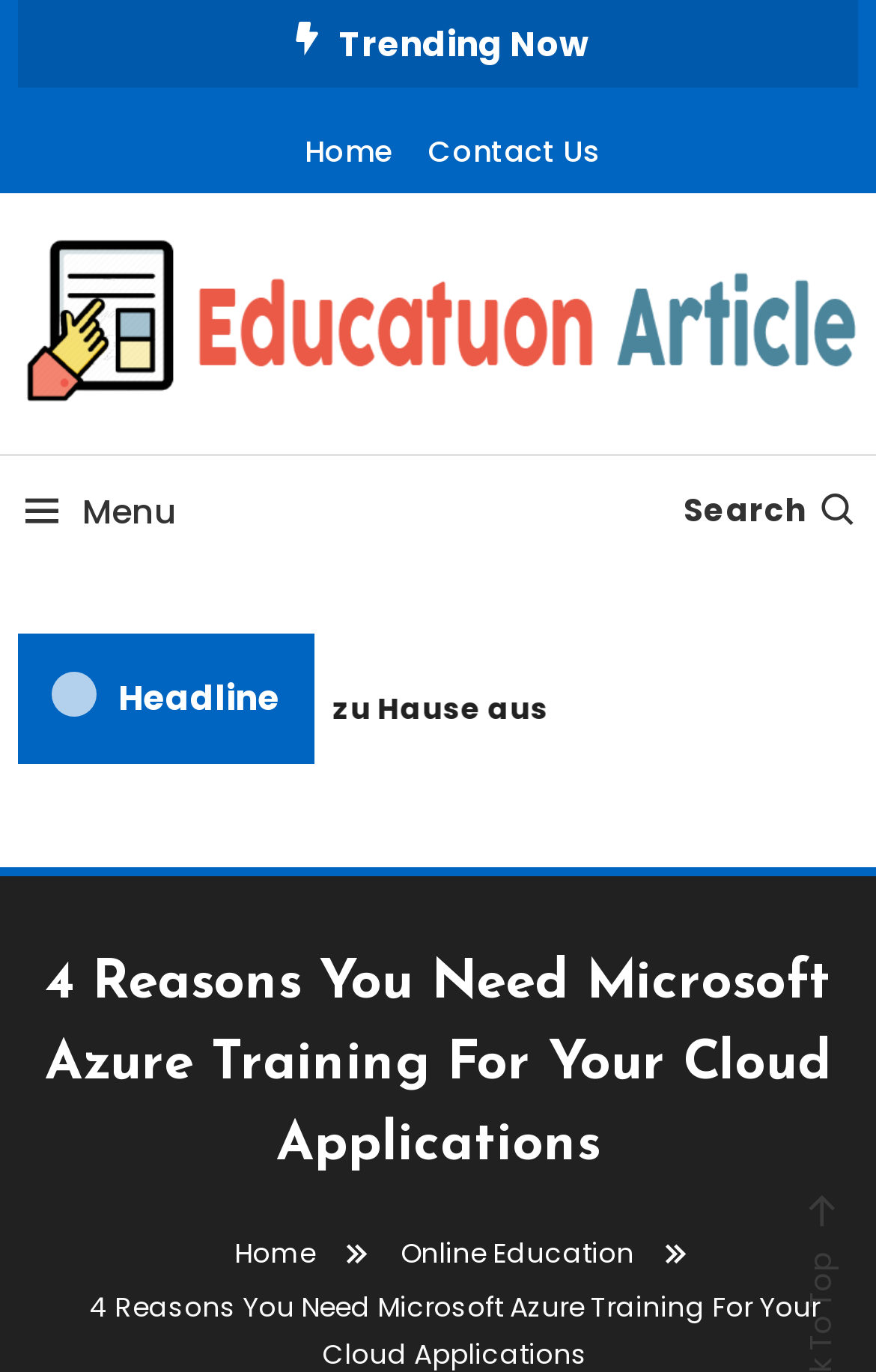Please locate the bounding box coordinates for the element that should be clicked to achieve the following instruction: "go to home page". Ensure the coordinates are given as four float numbers between 0 and 1, i.e., [left, top, right, bottom].

[0.347, 0.092, 0.447, 0.13]